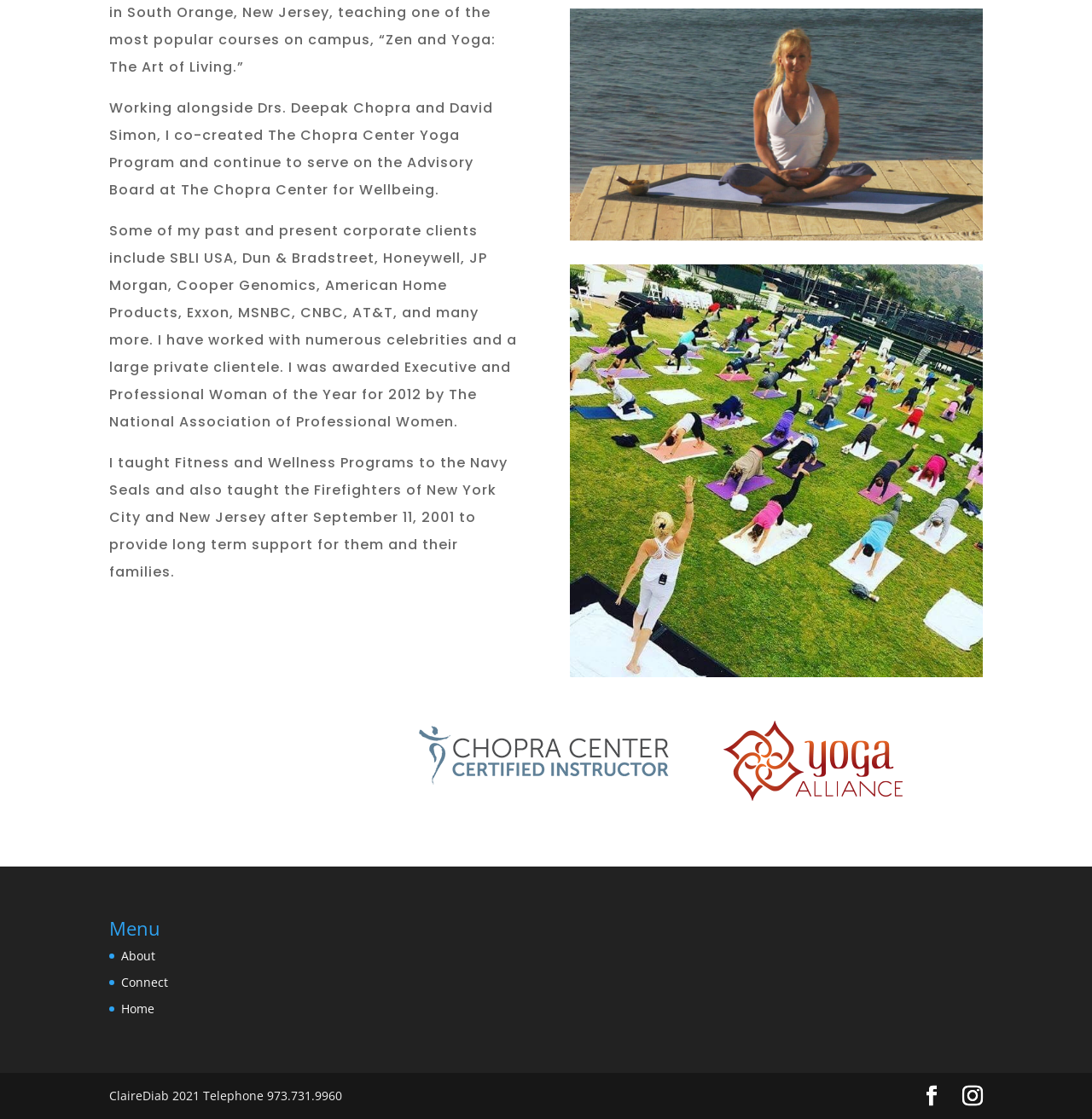Determine the bounding box coordinates for the UI element matching this description: "Facebook".

[0.844, 0.97, 0.862, 0.989]